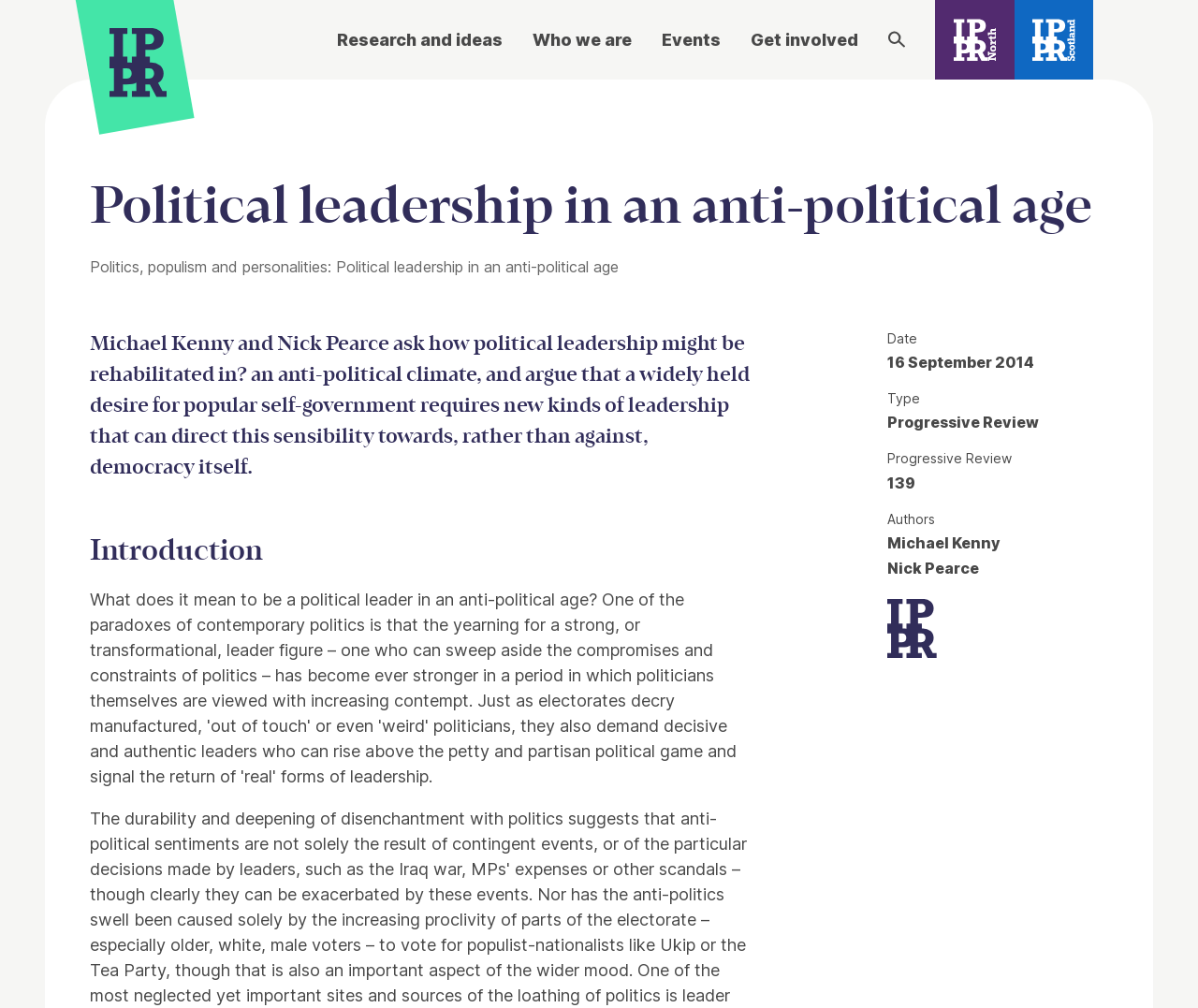Generate the title text from the webpage.

Political leadership in an anti-political age